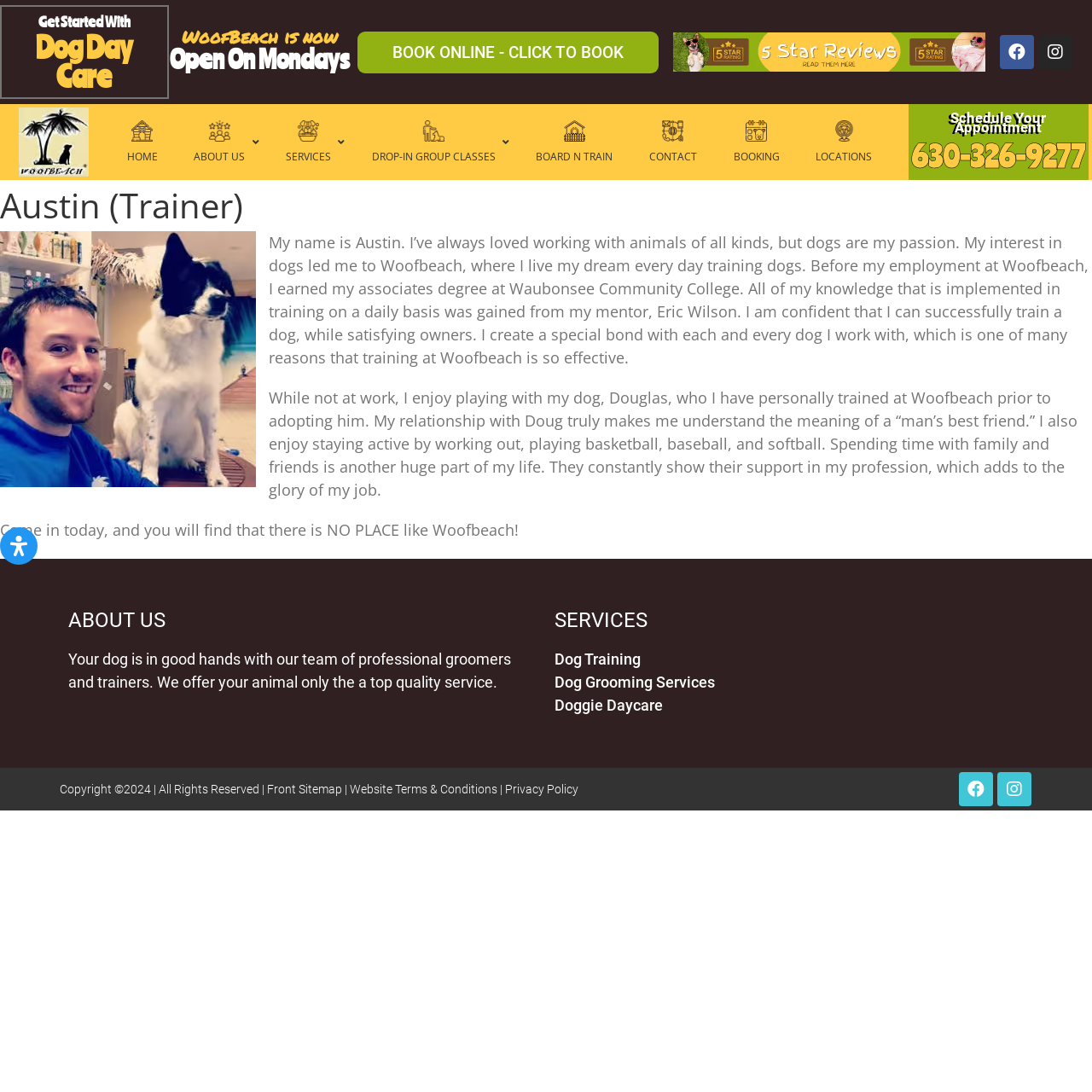Please identify the bounding box coordinates for the region that you need to click to follow this instruction: "Book online".

[0.327, 0.029, 0.603, 0.067]